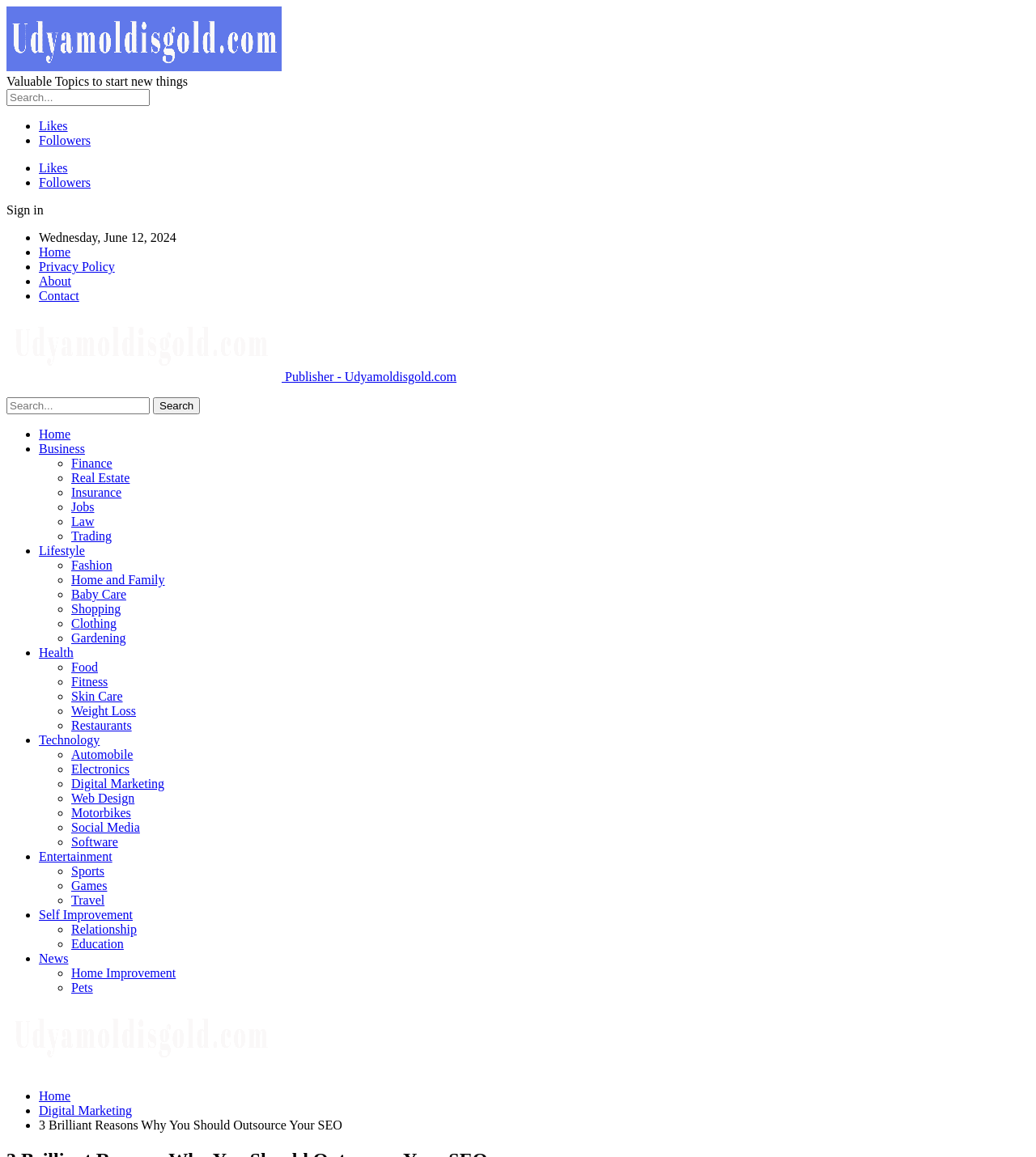What is the date displayed on the webpage?
Please provide a single word or phrase in response based on the screenshot.

Wednesday, June 12, 2024